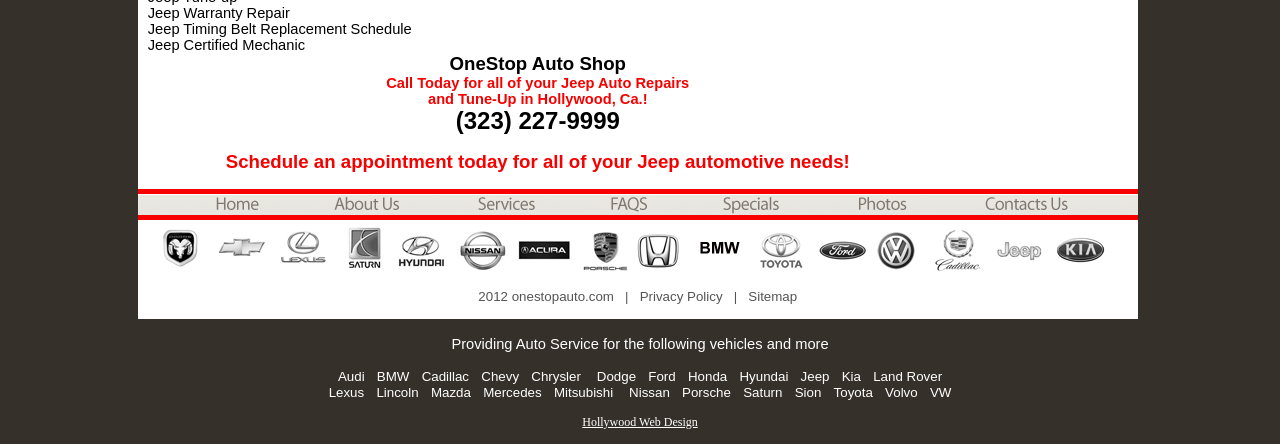Identify the bounding box for the described UI element. Provide the coordinates in (top-left x, top-left y, bottom-right x, bottom-right y) format with values ranging from 0 to 1: alt="main logo"

None